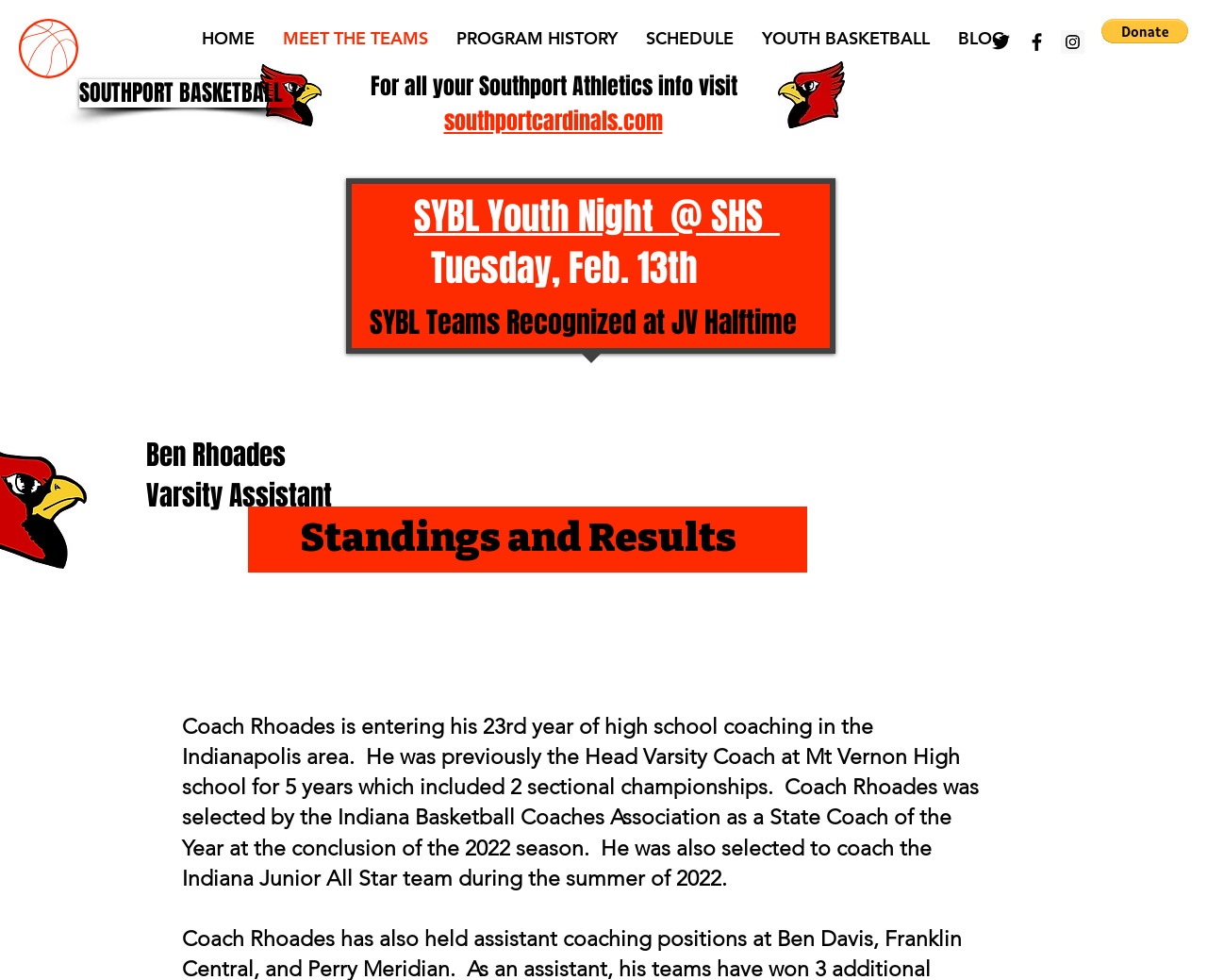Identify the bounding box coordinates for the UI element described by the following text: "alt="PayPal Button" aria-label="Donate via PayPal"". Provide the coordinates as four float numbers between 0 and 1, in the format [left, top, right, bottom].

[0.912, 0.019, 0.984, 0.044]